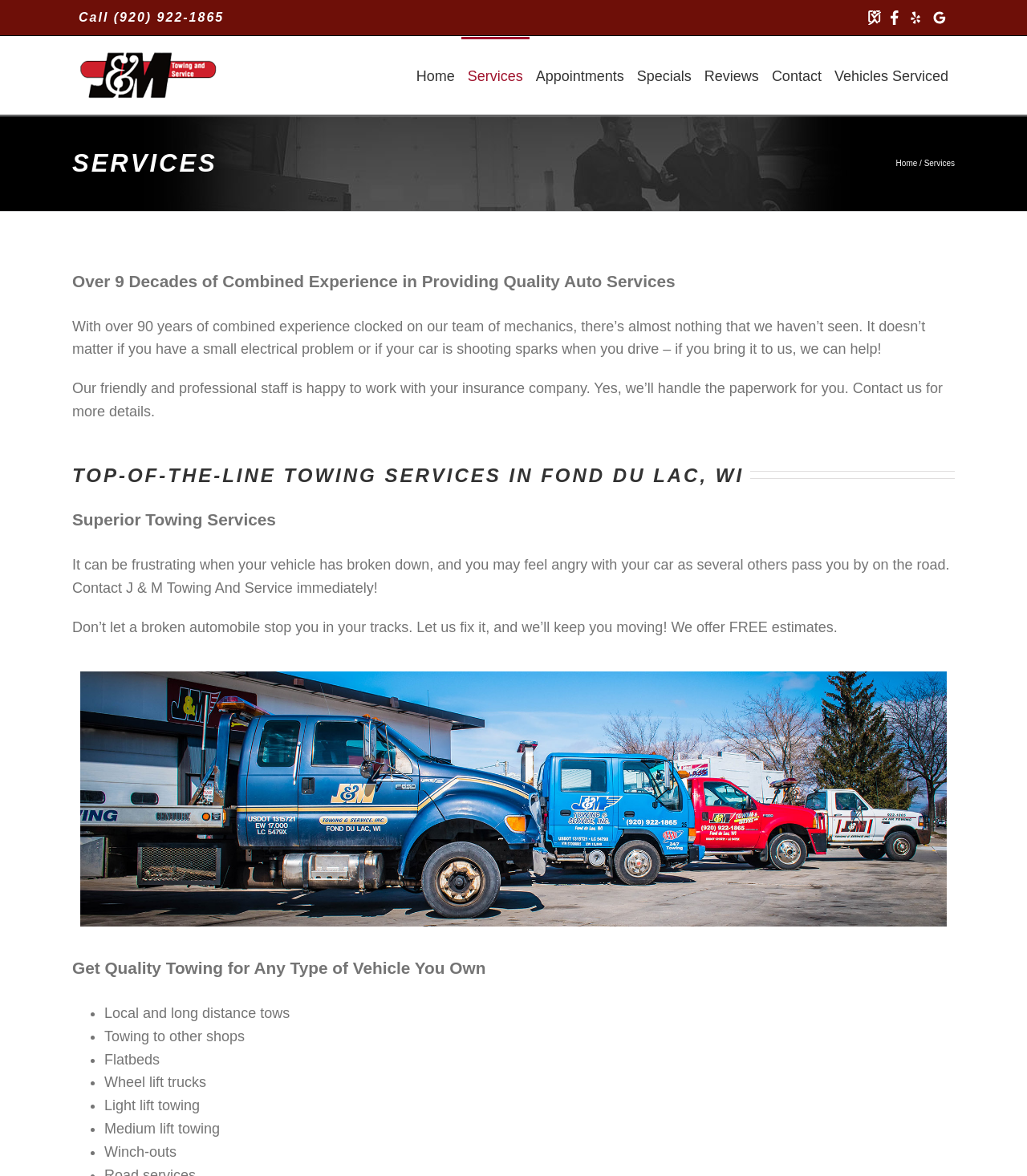Predict the bounding box coordinates for the UI element described as: "Vehicles Serviced". The coordinates should be four float numbers between 0 and 1, presented as [left, top, right, bottom].

[0.806, 0.031, 0.93, 0.097]